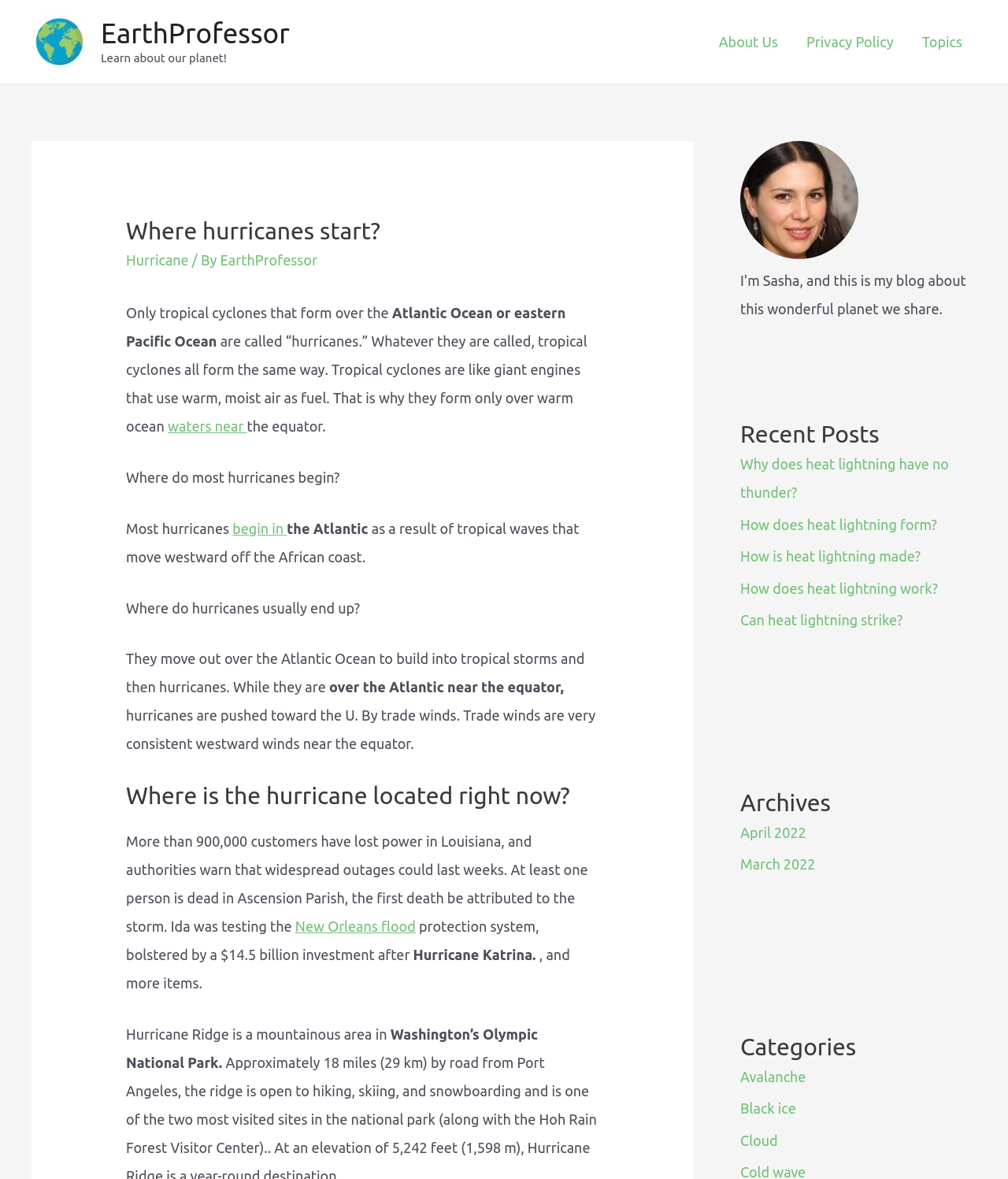Describe every aspect of the webpage in a detailed manner.

The webpage is about hurricanes, specifically where they start and how they form. At the top left, there is a logo and a link to "EarthProfessor" with an image. Next to it, there is a link to "Learn about our planet!" and a navigation menu with links to "About Us", "Privacy Policy", and "Topics".

The main content of the webpage is divided into sections. The first section has a heading "Where hurricanes start?" and explains that only tropical cyclones that form over the Atlantic Ocean or eastern Pacific Ocean are called hurricanes. It also describes how tropical cyclones form and why they only form over warm ocean waters near the equator.

Below this section, there are several paragraphs of text that discuss where most hurricanes begin, how they move, and where they usually end up. There are also links to related topics, such as "Hurricane" and "waters near the equator".

The next section has a heading "Where is the hurricane located right now?" and provides an update on a specific hurricane, including the number of customers who have lost power and the first death attributed to the storm. There are also links to related topics, such as "New Orleans flood" and "Hurricane Katrina".

On the right side of the webpage, there are three complementary sections. The first section has a figure with a caption, but the details of the figure are not provided. The second section has a heading "Recent Posts" and lists several links to recent articles, including "Why does heat lightning have no thunder?" and "How does heat lightning form?". The third section has headings "Archives" and "Categories" and lists links to archived posts and categories, such as "Avalanche" and "Cloud".

Overall, the webpage provides information on hurricanes, including where they start, how they form, and where they usually end up, as well as updates on specific hurricanes and related topics.